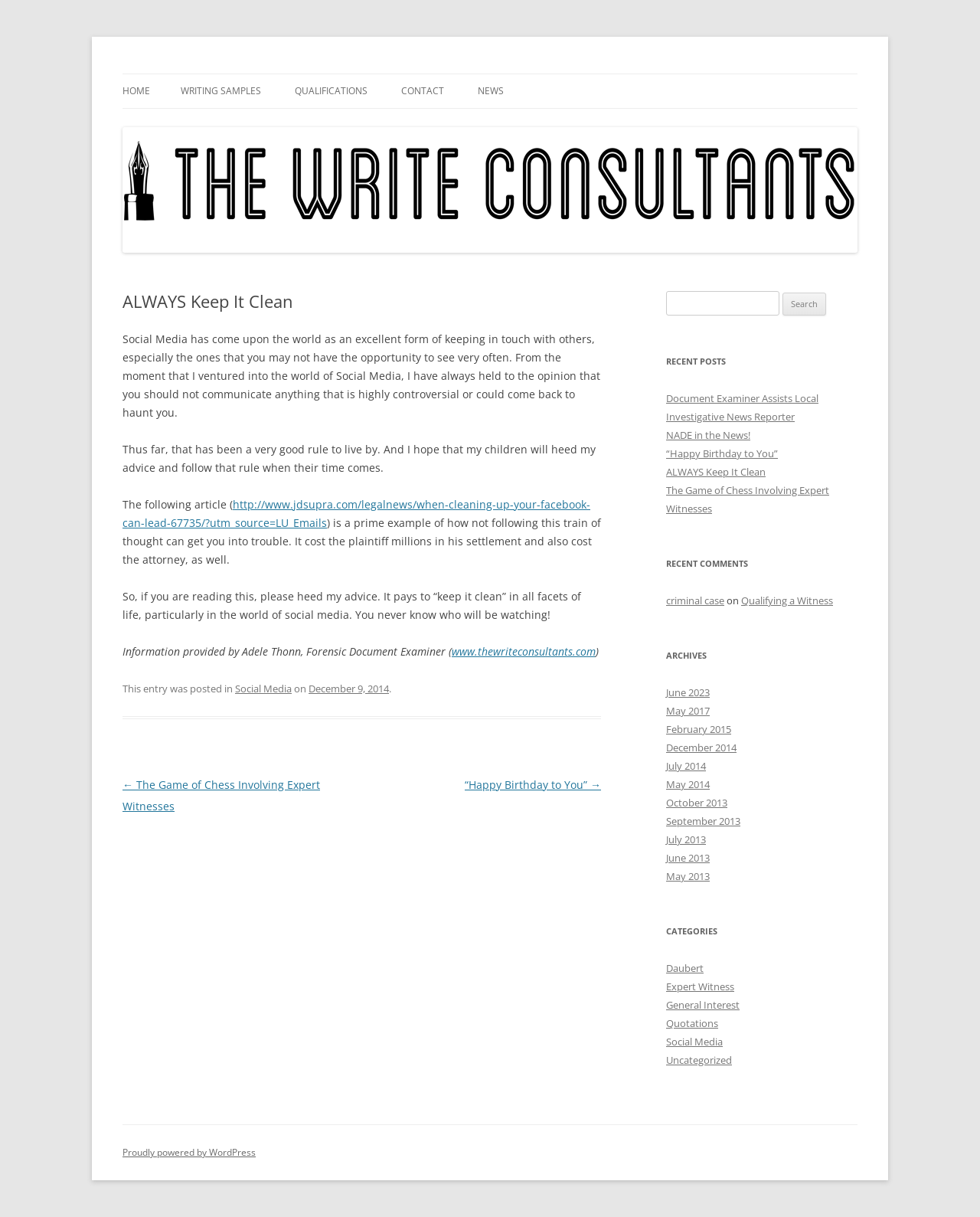Respond to the question with just a single word or phrase: 
What is the name of the company?

The Write Consultants